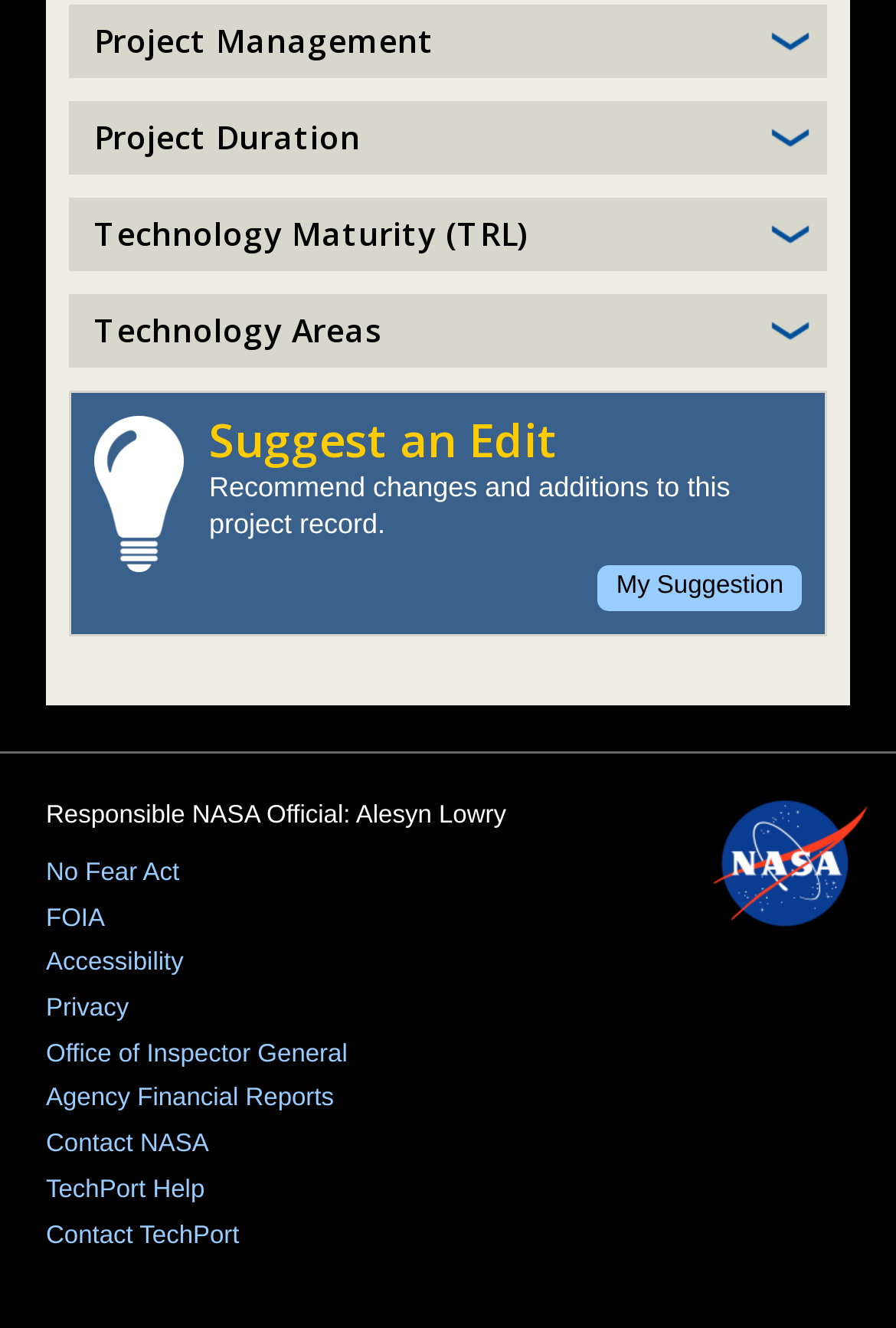What is the purpose of the 'Suggest an Edit' section?
Answer the question with a single word or phrase, referring to the image.

To recommend changes